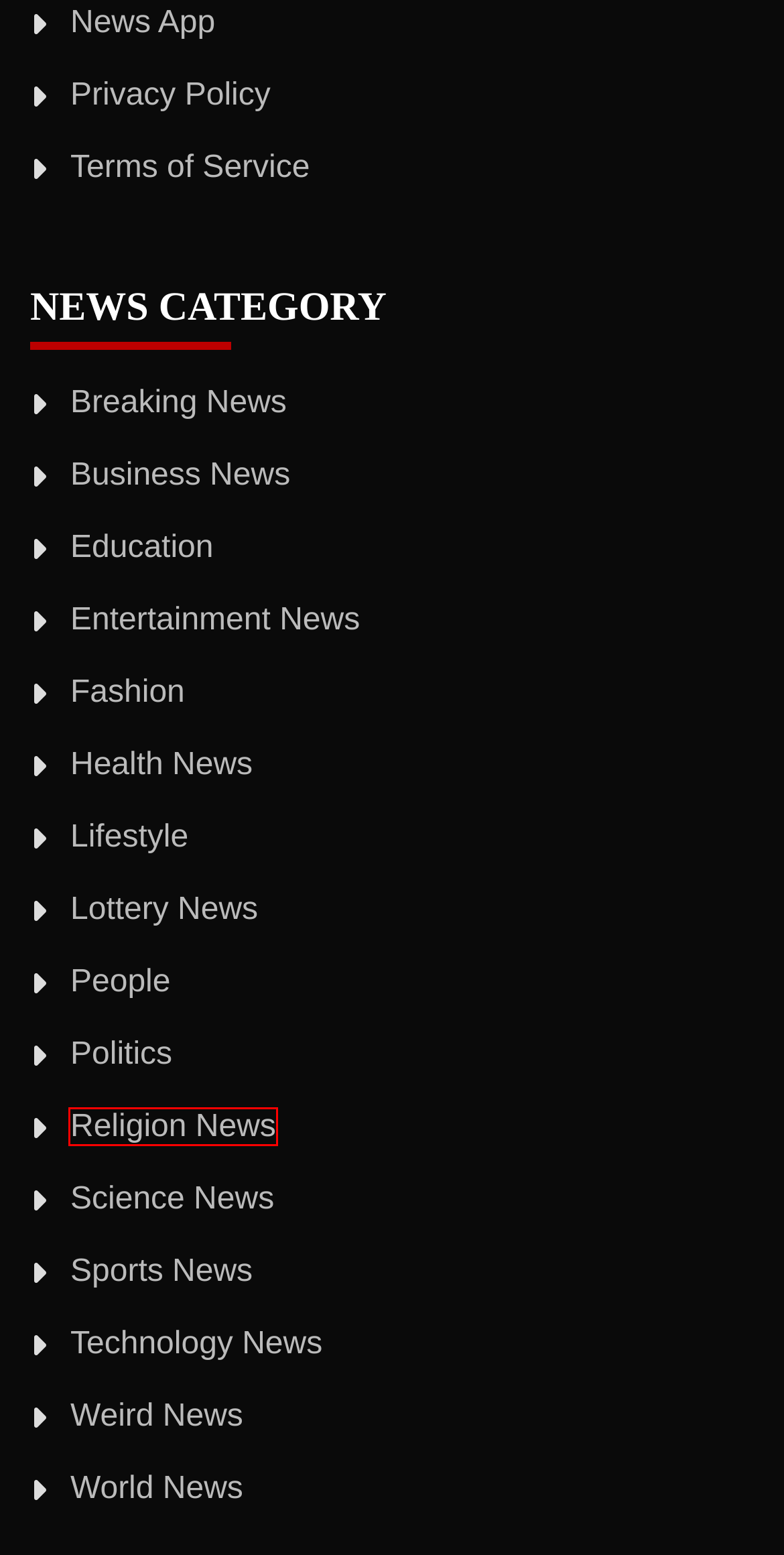Consider the screenshot of a webpage with a red bounding box and select the webpage description that best describes the new page that appears after clicking the element inside the red box. Here are the candidates:
A. Privacy Policy - TDPel Media
B. World News - TDPel Media
C. Religion News - TDPel Media
D. Weird News - TDPel Media
E. People - TDPel Media
F. Education - TDPel Media
G. Health News - TDPel Media
H. Business News - TDPel Media

C